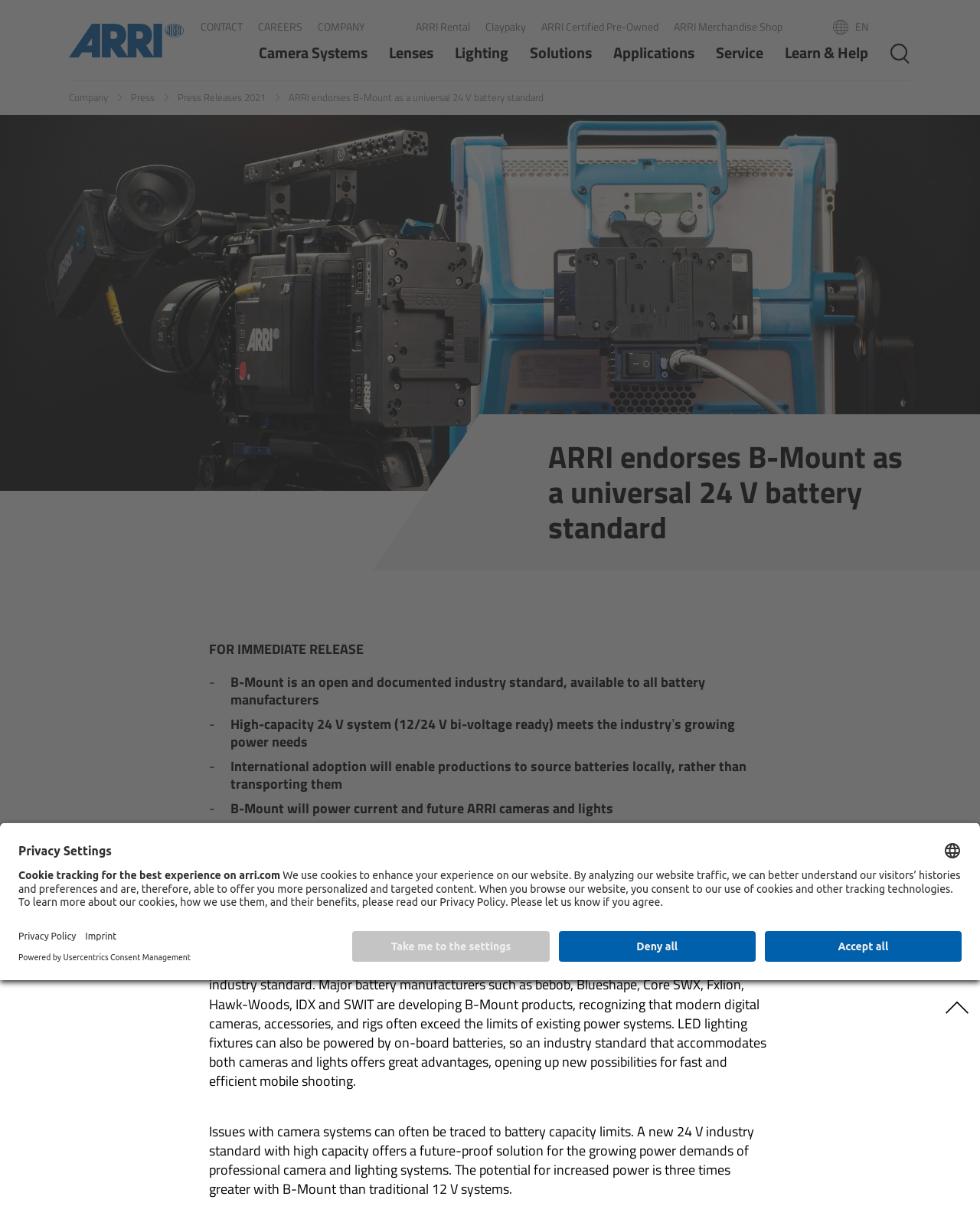Find the bounding box coordinates of the element you need to click on to perform this action: 'Click the logo'. The coordinates should be represented by four float values between 0 and 1, in the format [left, top, right, bottom].

None